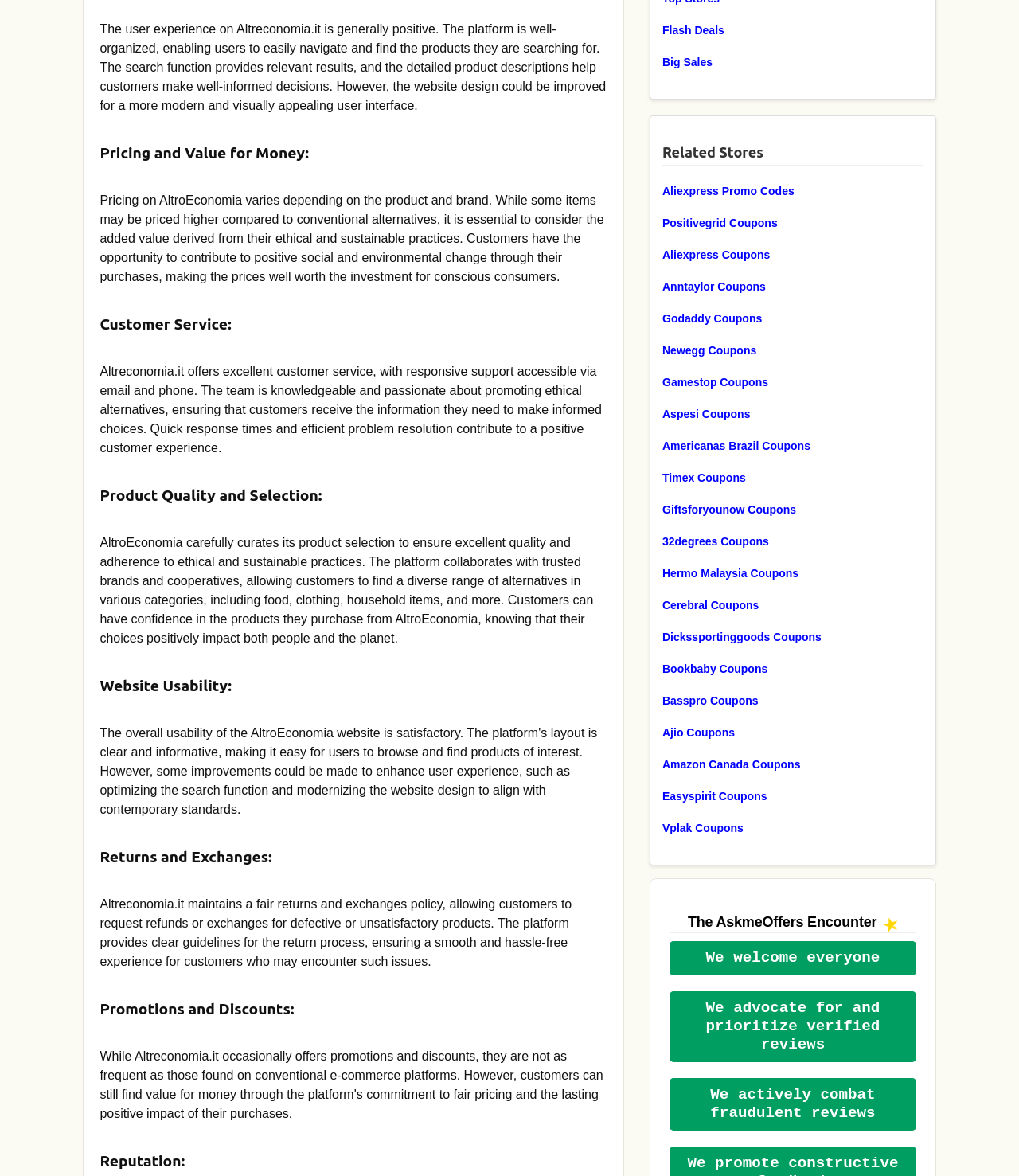Provide a brief response using a word or short phrase to this question:
What kind of customer service does Altreconomia.it offer?

Excellent